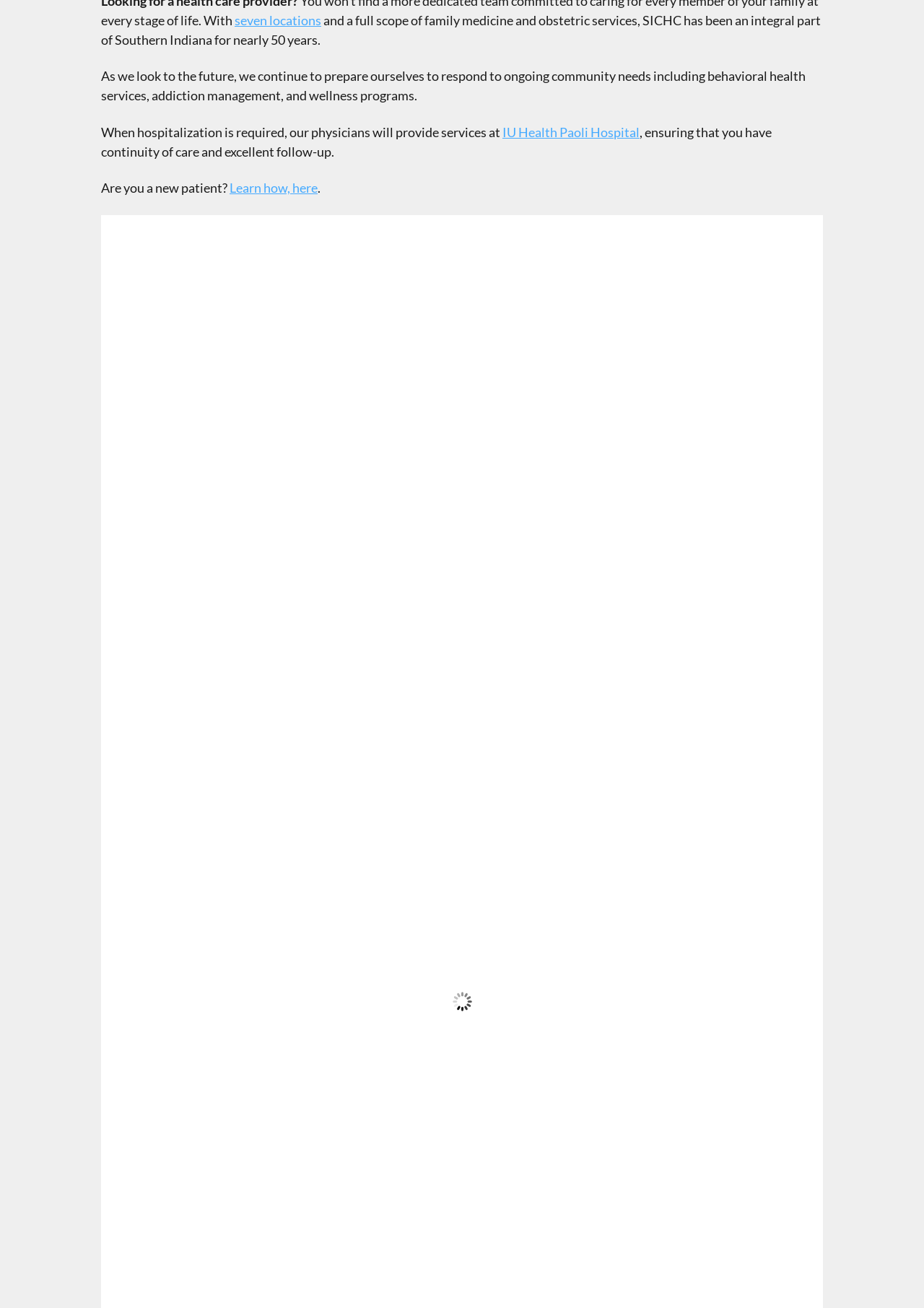Please predict the bounding box coordinates (top-left x, top-left y, bottom-right x, bottom-right y) for the UI element in the screenshot that fits the description: seven locations

[0.254, 0.009, 0.348, 0.022]